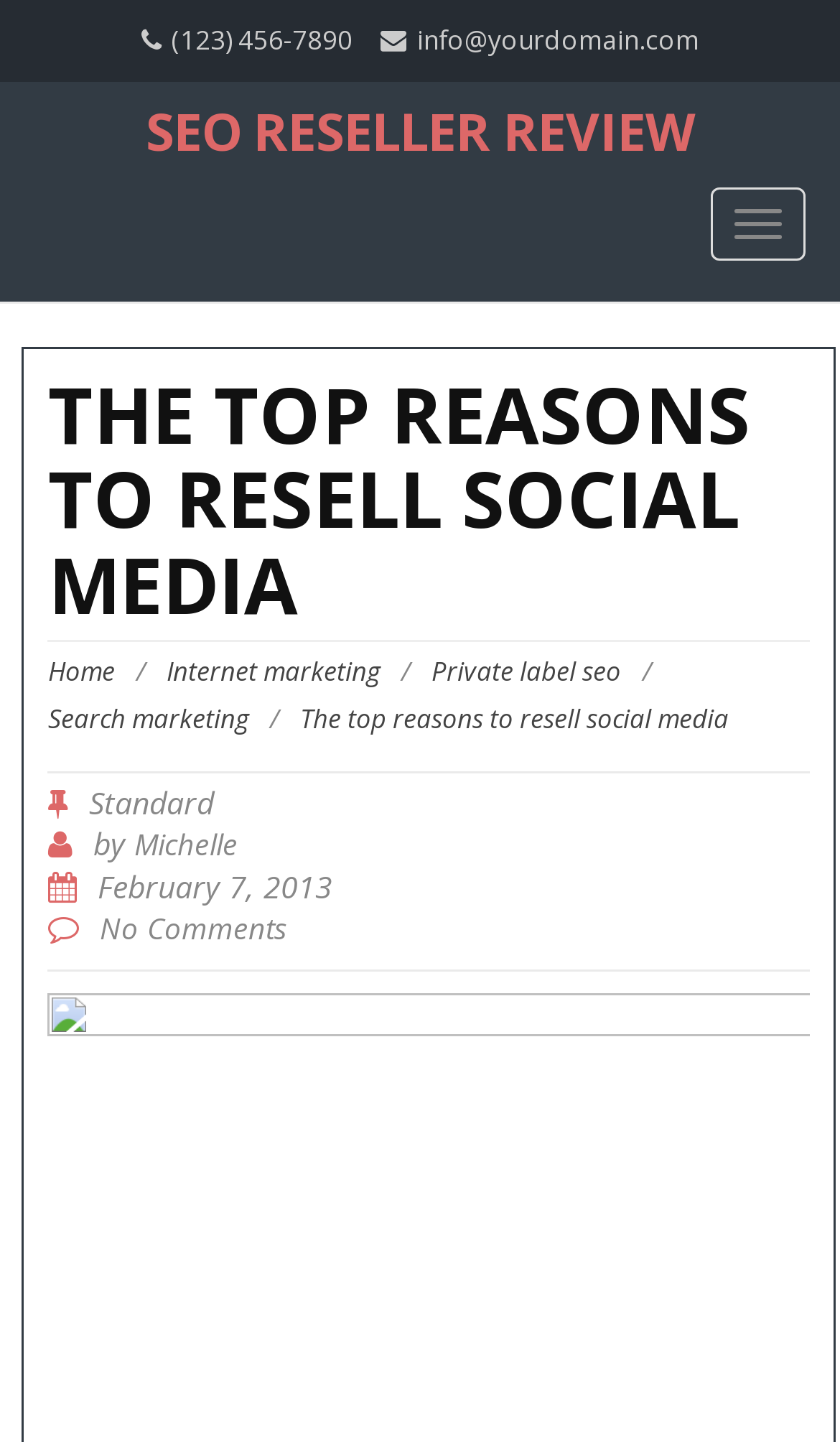What is the category of the webpage?
Give a single word or phrase as your answer by examining the image.

Internet marketing